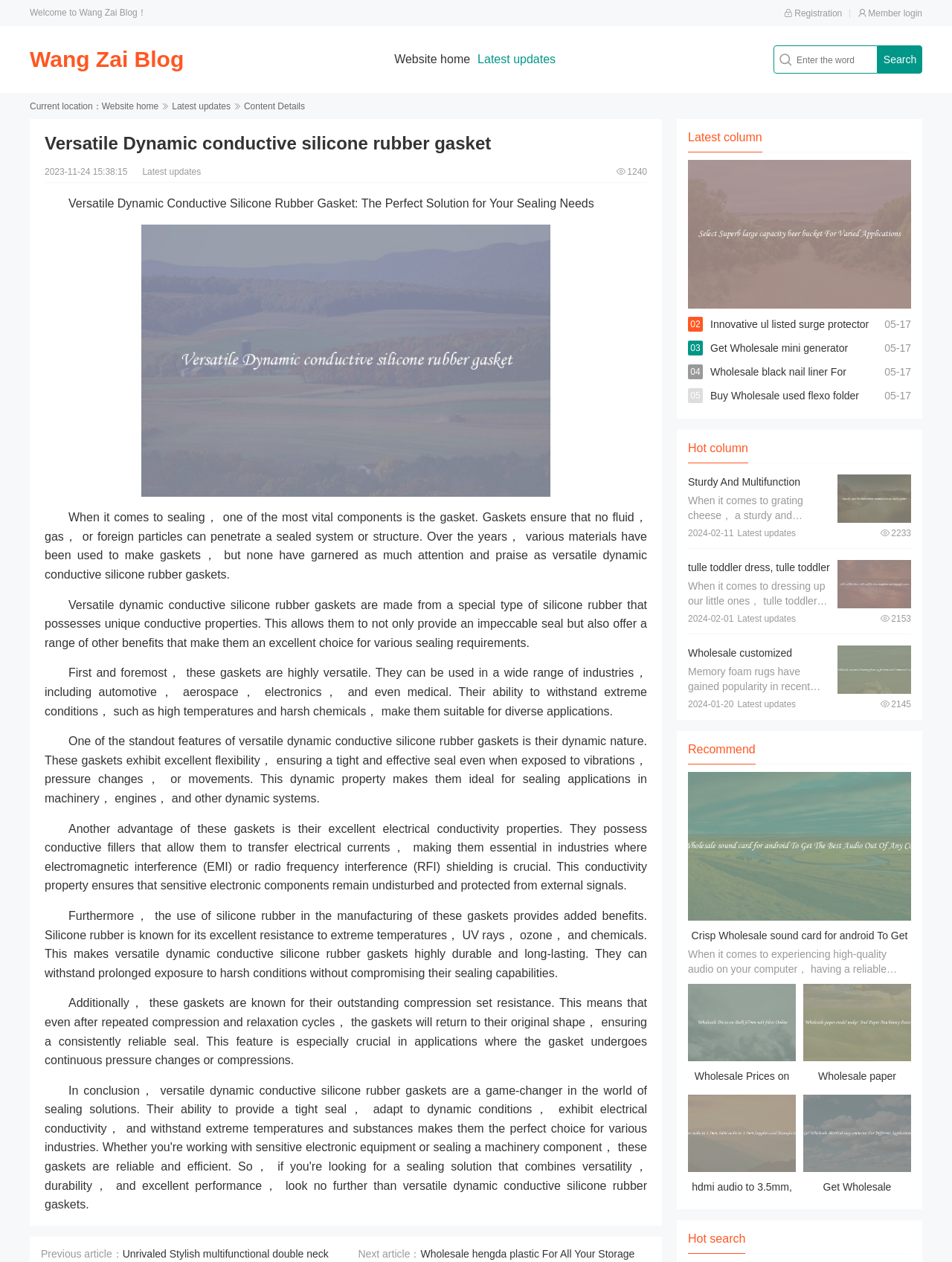Please find the bounding box for the UI component described as follows: "parent_node: Sign In aria-label="Toggle Menu"".

None